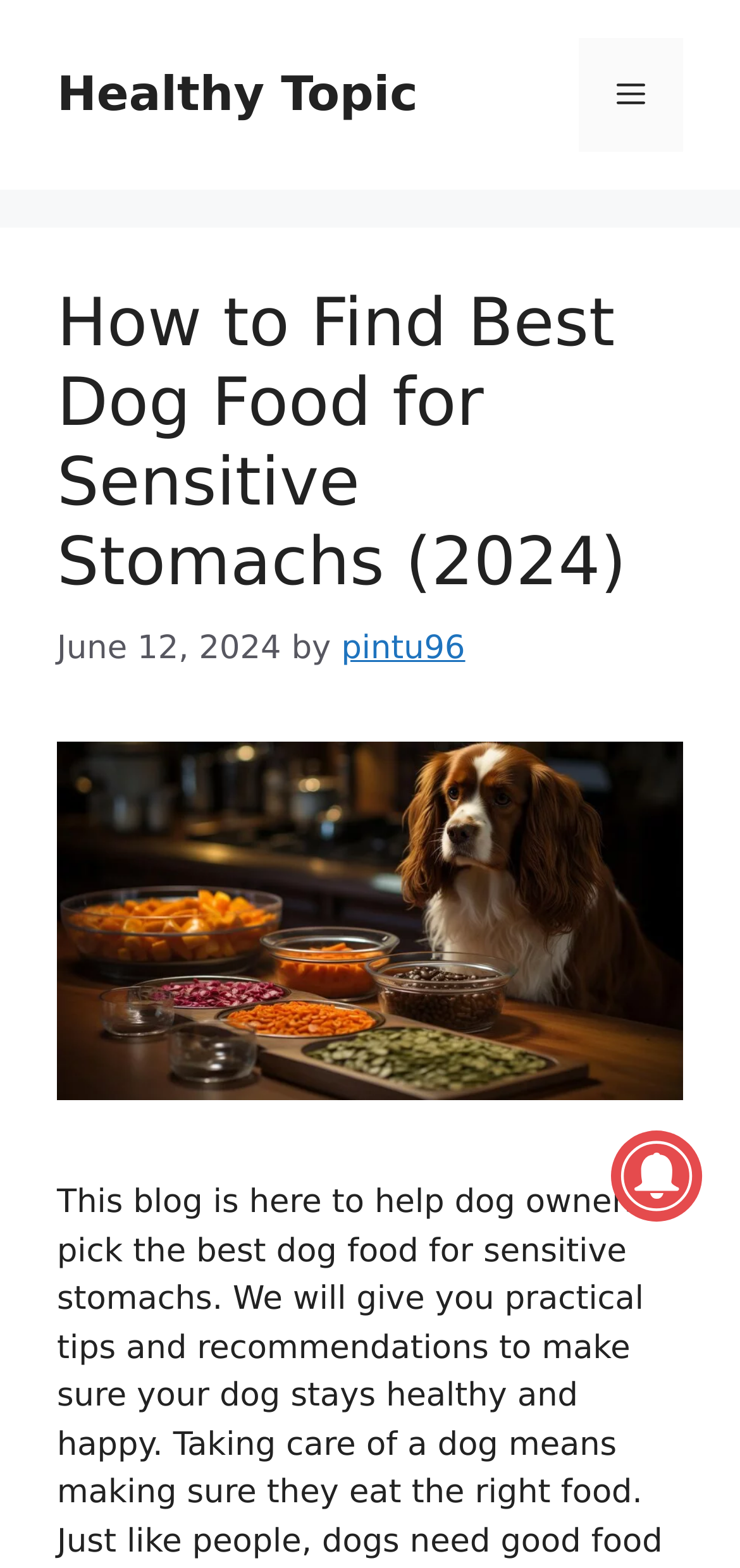Using the provided element description: "Menu", identify the bounding box coordinates. The coordinates should be four floats between 0 and 1 in the order [left, top, right, bottom].

[0.782, 0.024, 0.923, 0.097]